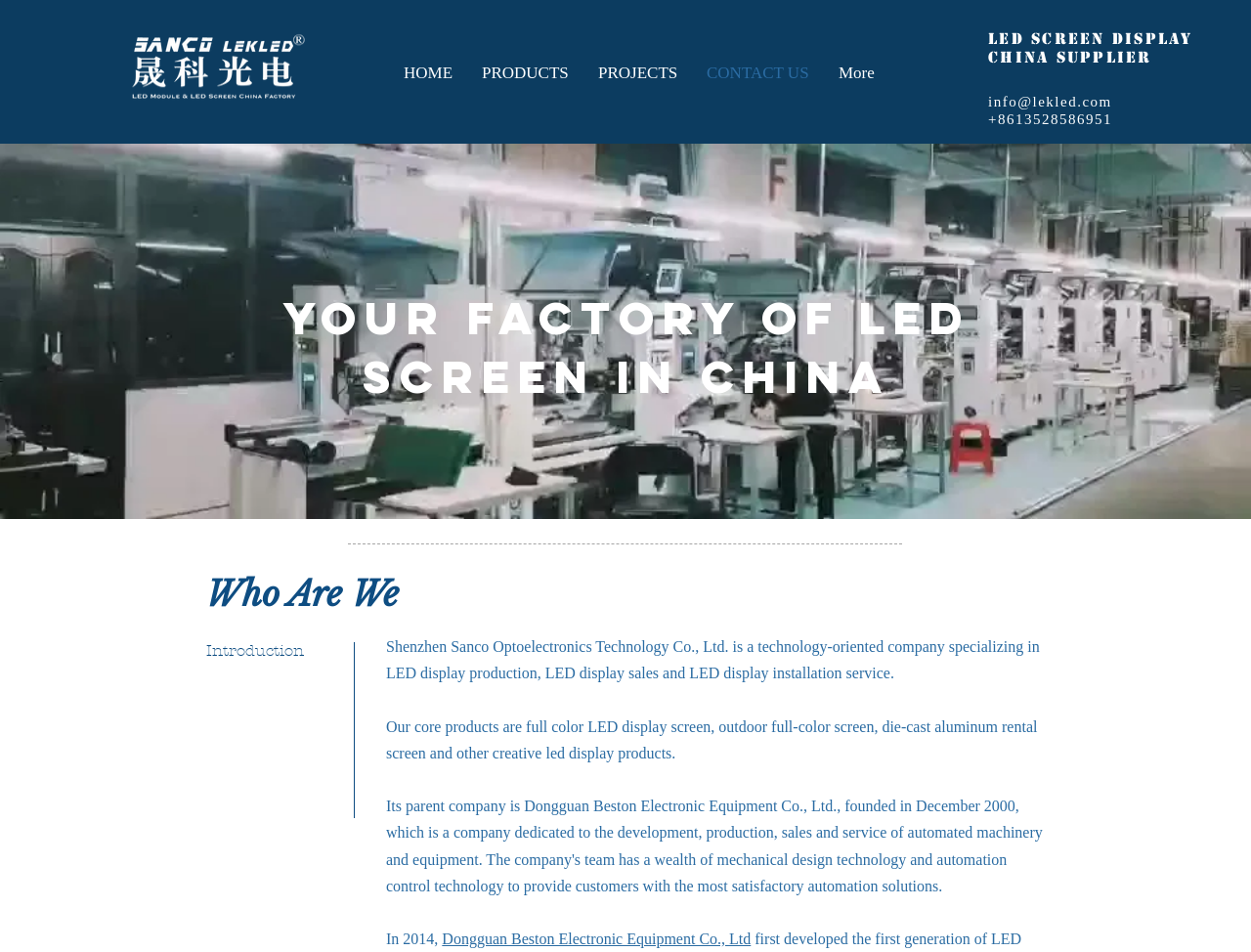Indicate the bounding box coordinates of the element that needs to be clicked to satisfy the following instruction: "Watch the video". The coordinates should be four float numbers between 0 and 1, i.e., [left, top, right, bottom].

[0.0, 0.151, 1.0, 0.545]